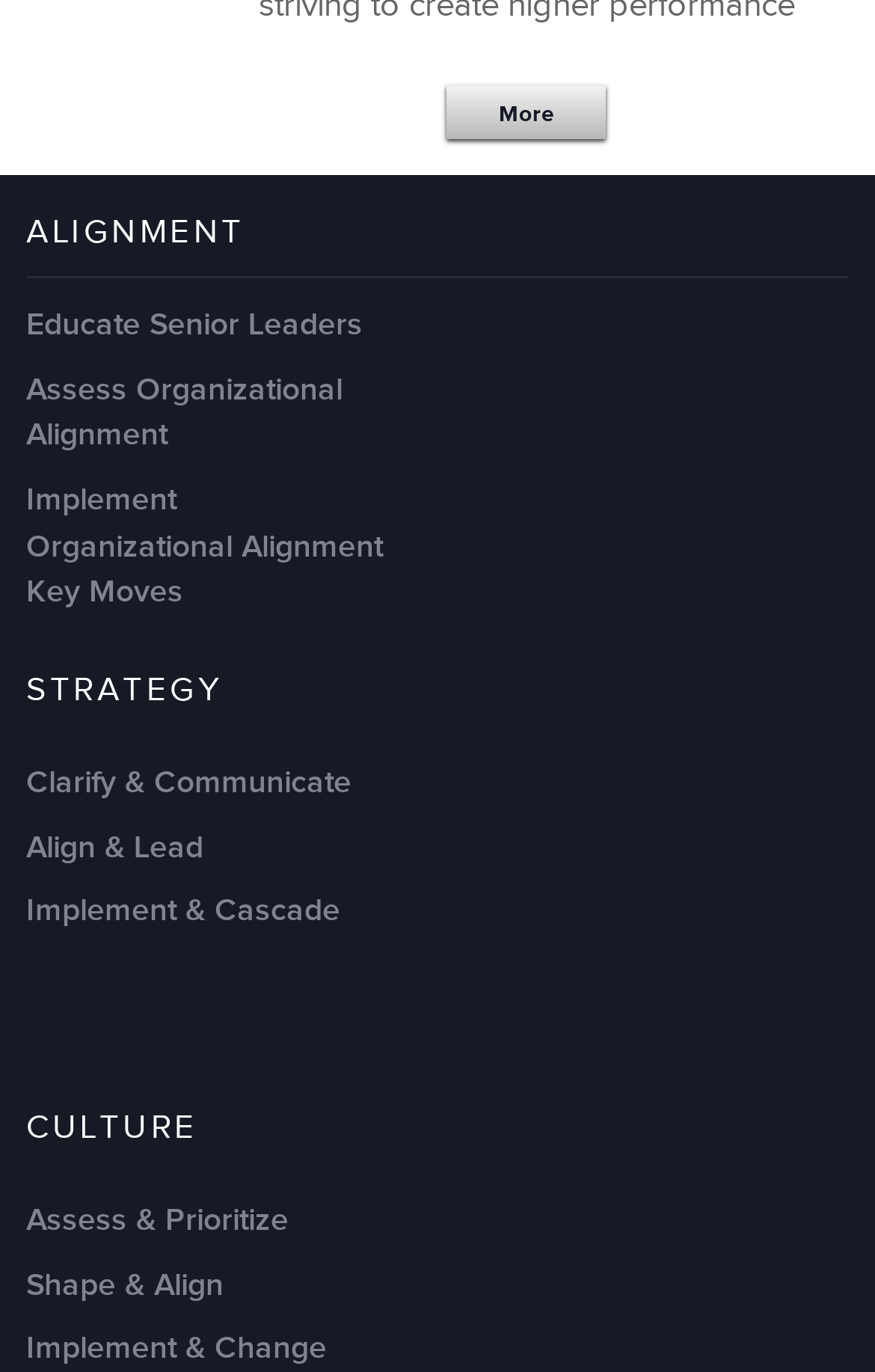What is the resolution mentioned next to the image?
Carefully analyze the image and provide a thorough answer to the question.

I noticed an image on the webpage with a resolution mentioned next to it, which is '4 K'. This image is located near the top section of the page.